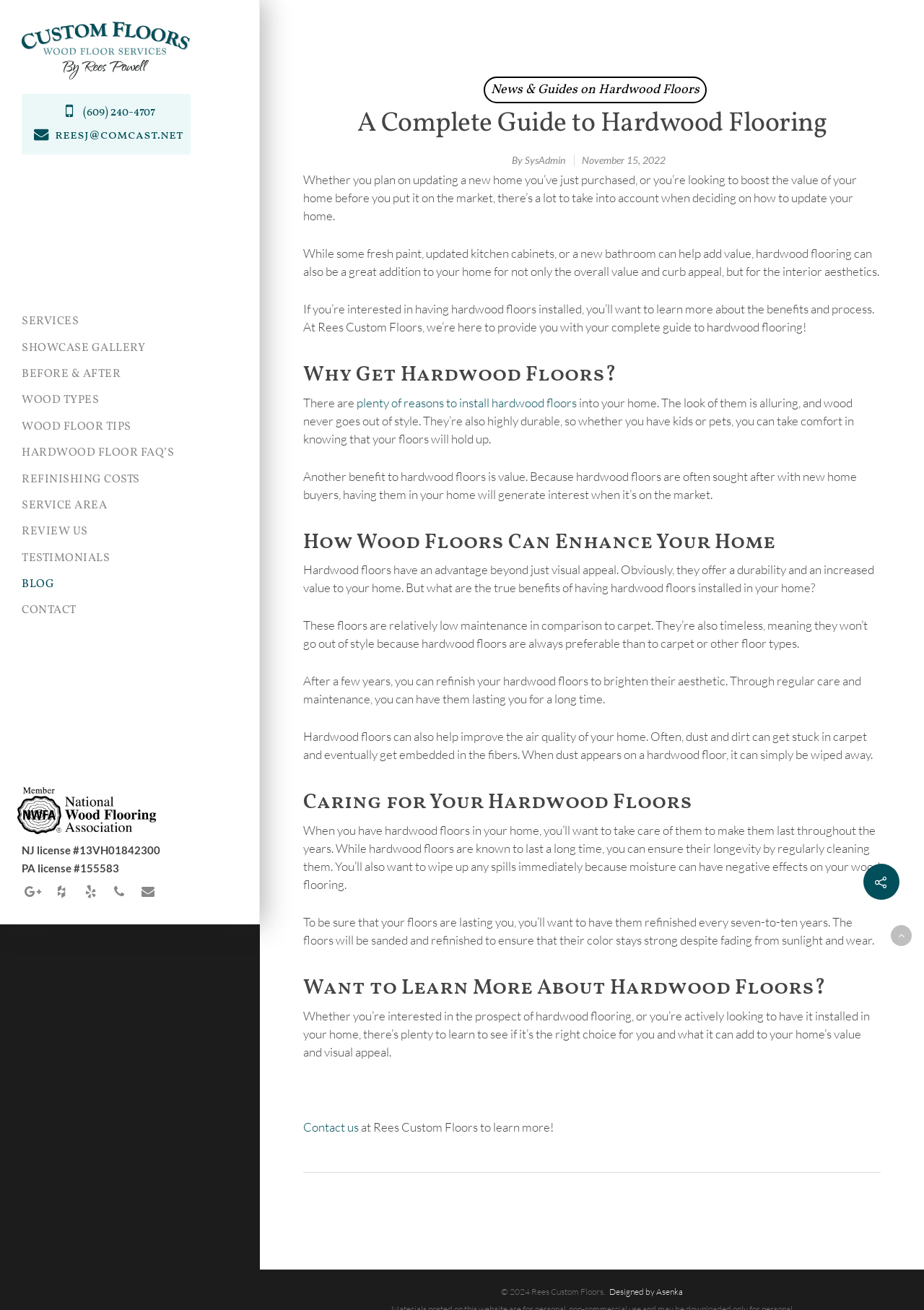What is the purpose of hardwood flooring?
Based on the screenshot, answer the question with a single word or phrase.

Boost home value